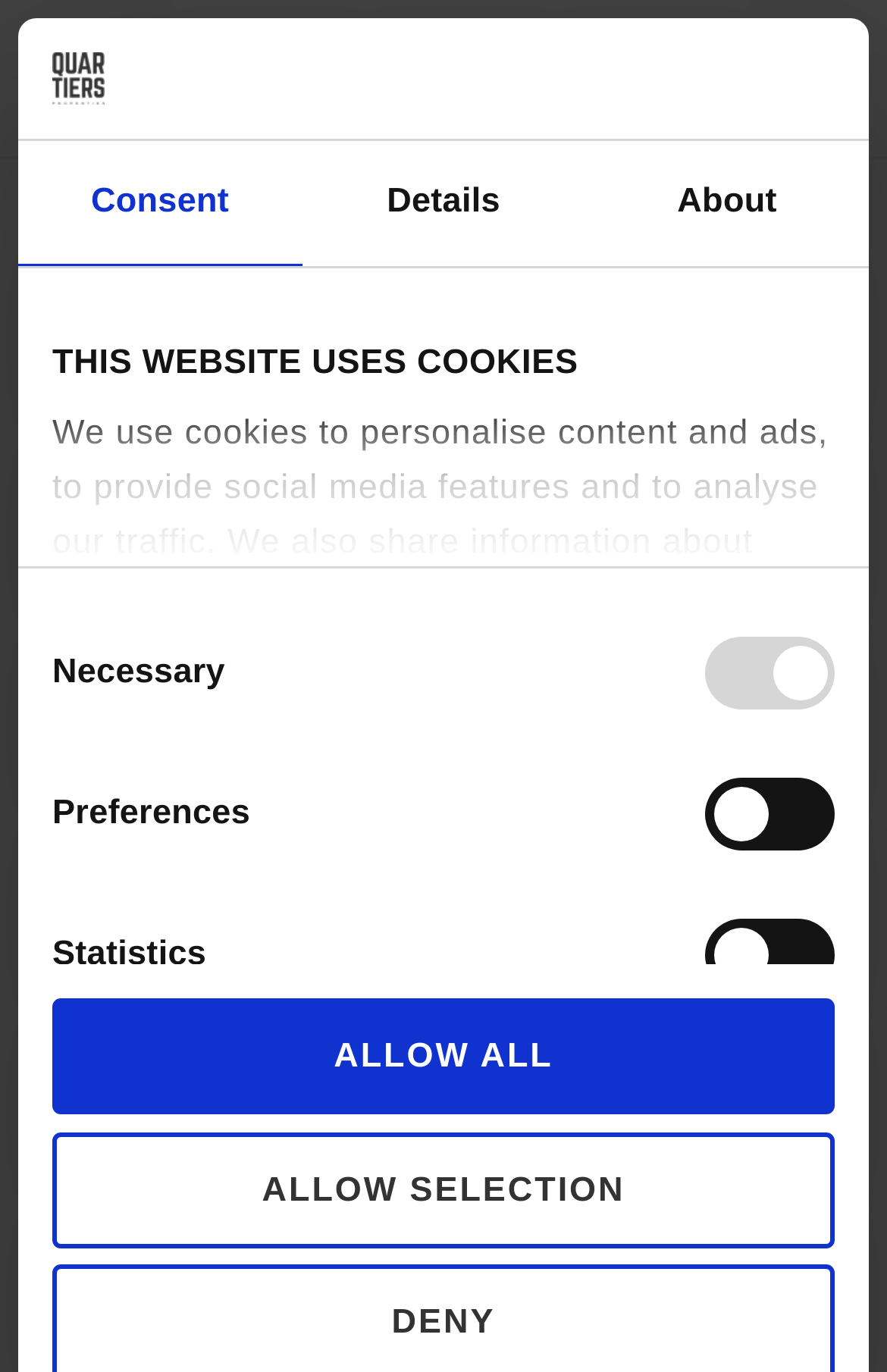Locate the bounding box coordinates of the item that should be clicked to fulfill the instruction: "Go to About page".

[0.66, 0.102, 0.98, 0.193]